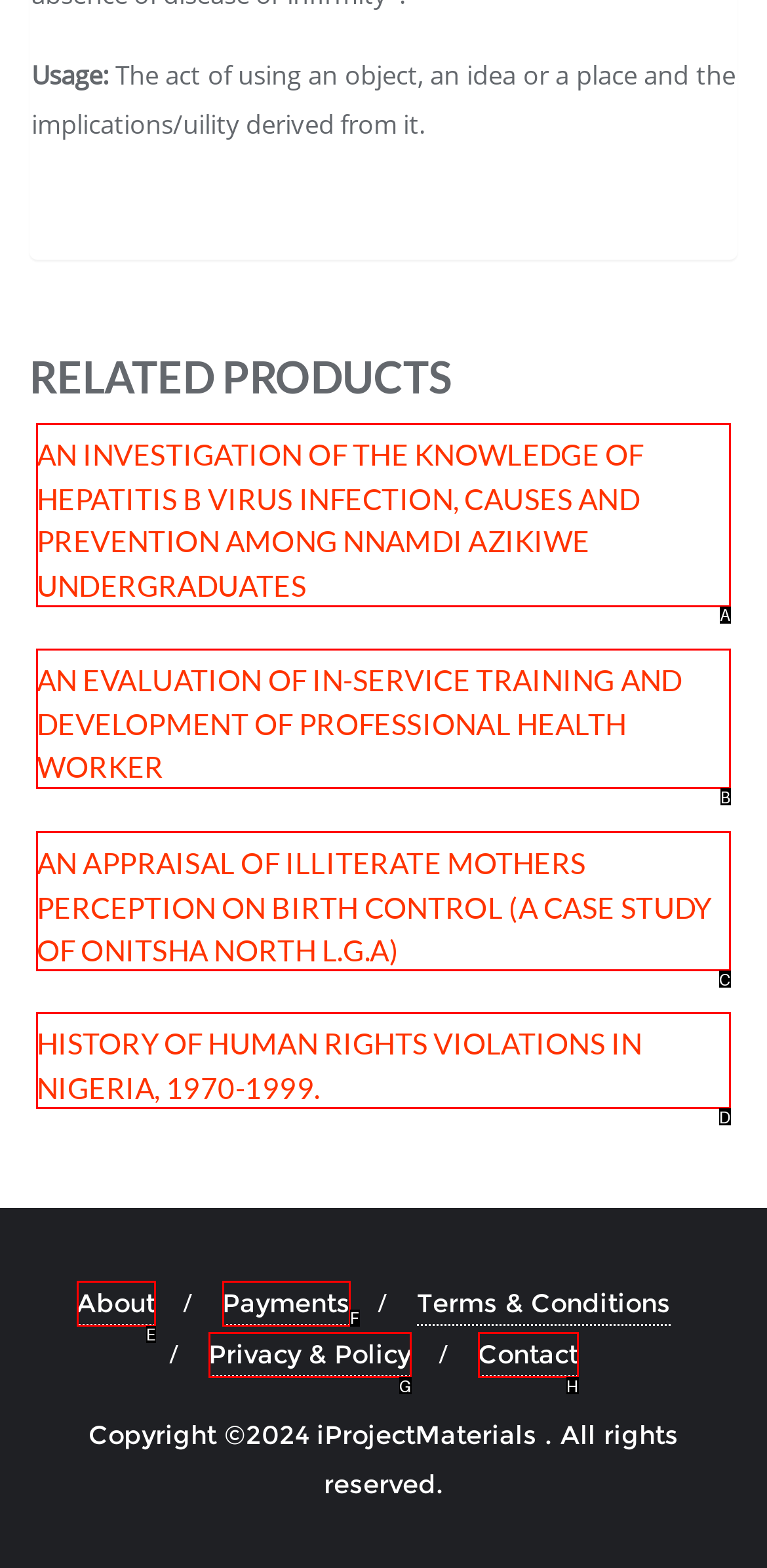Determine which option matches the description: Payments. Answer using the letter of the option.

F